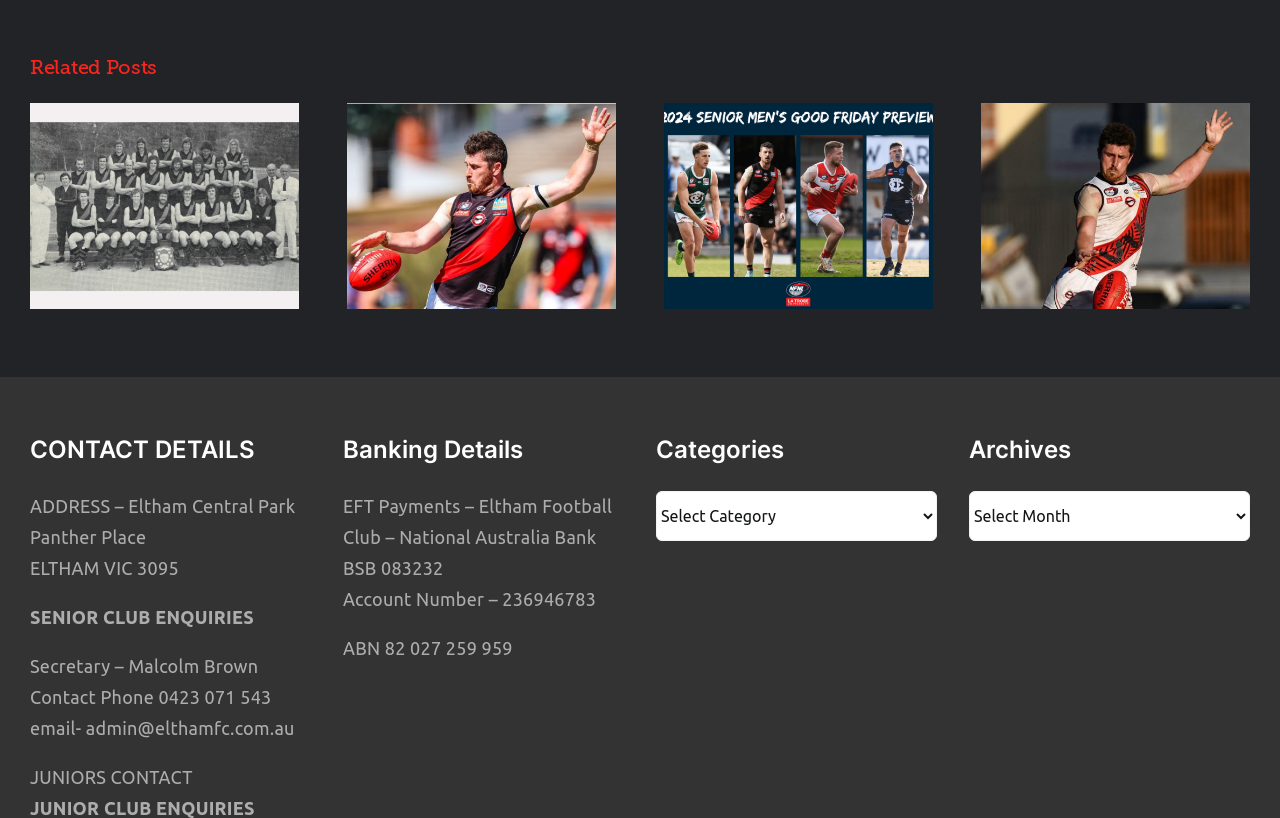Pinpoint the bounding box coordinates of the element you need to click to execute the following instruction: "Select an option from the 'Categories' dropdown". The bounding box should be represented by four float numbers between 0 and 1, in the format [left, top, right, bottom].

[0.512, 0.601, 0.732, 0.662]